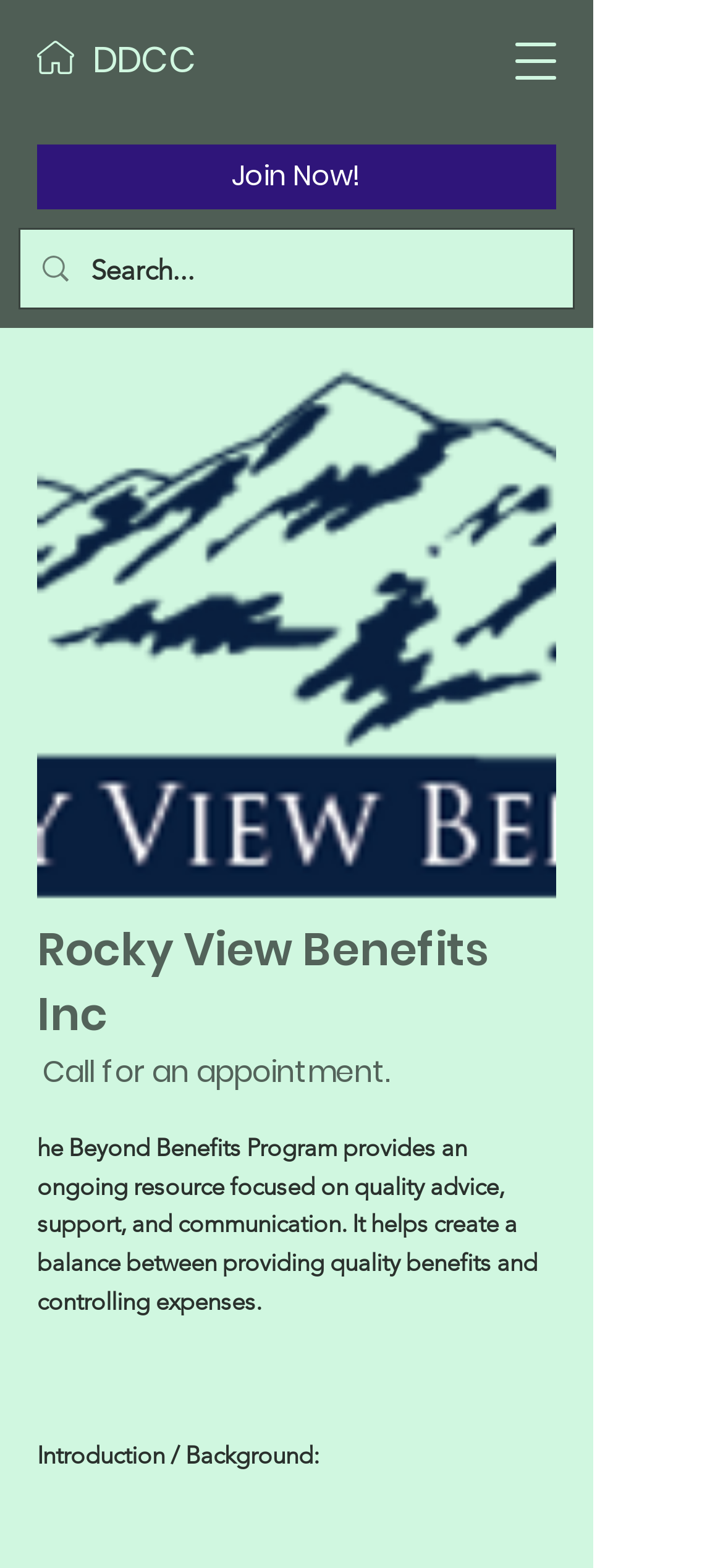What is the image above the search box?
Please use the image to provide an in-depth answer to the question.

I found the answer by looking at the image element above the search box, which has a description 'Image-empty-state_edited.png'. This suggests that it is an image used to represent an empty state.